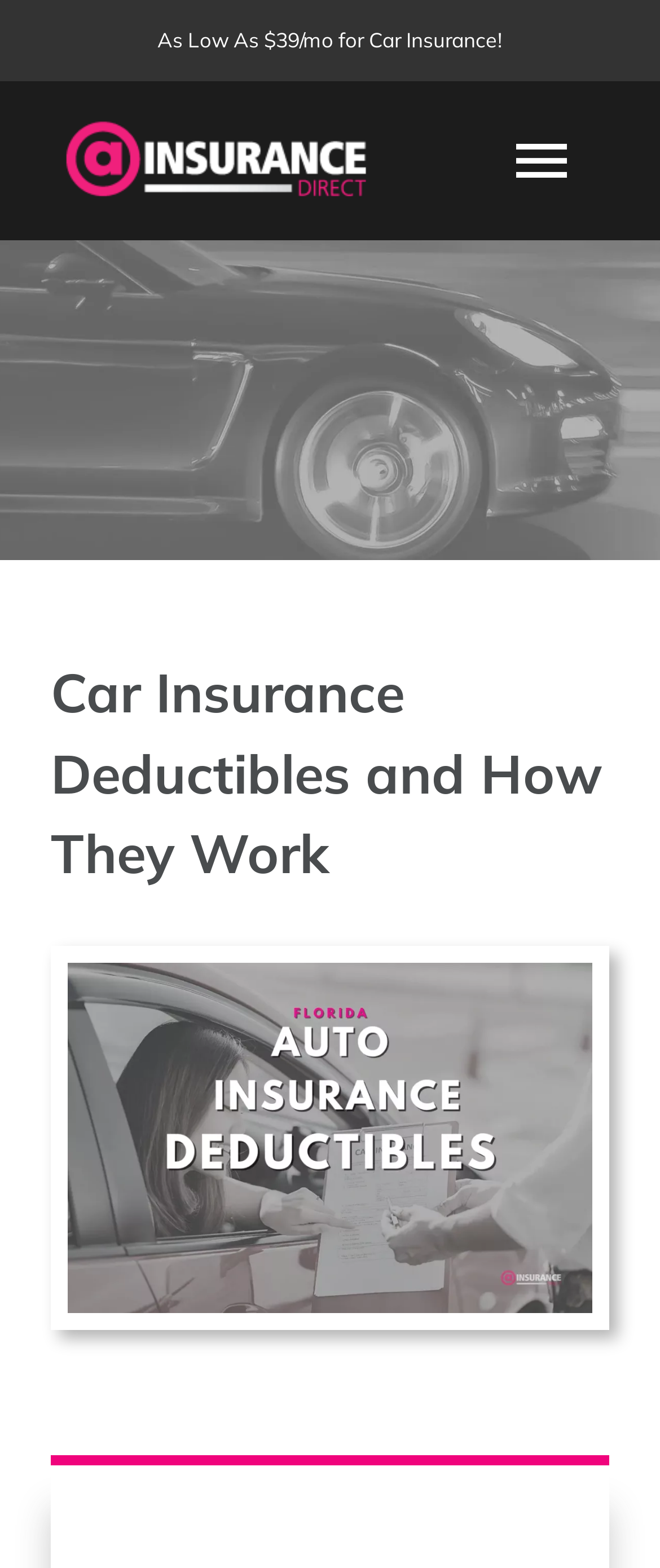Is the navigation menu expanded?
Examine the webpage screenshot and provide an in-depth answer to the question.

The navigation menu is not expanded as indicated by the 'Toggle Navigation' button which is currently in a collapsed state.